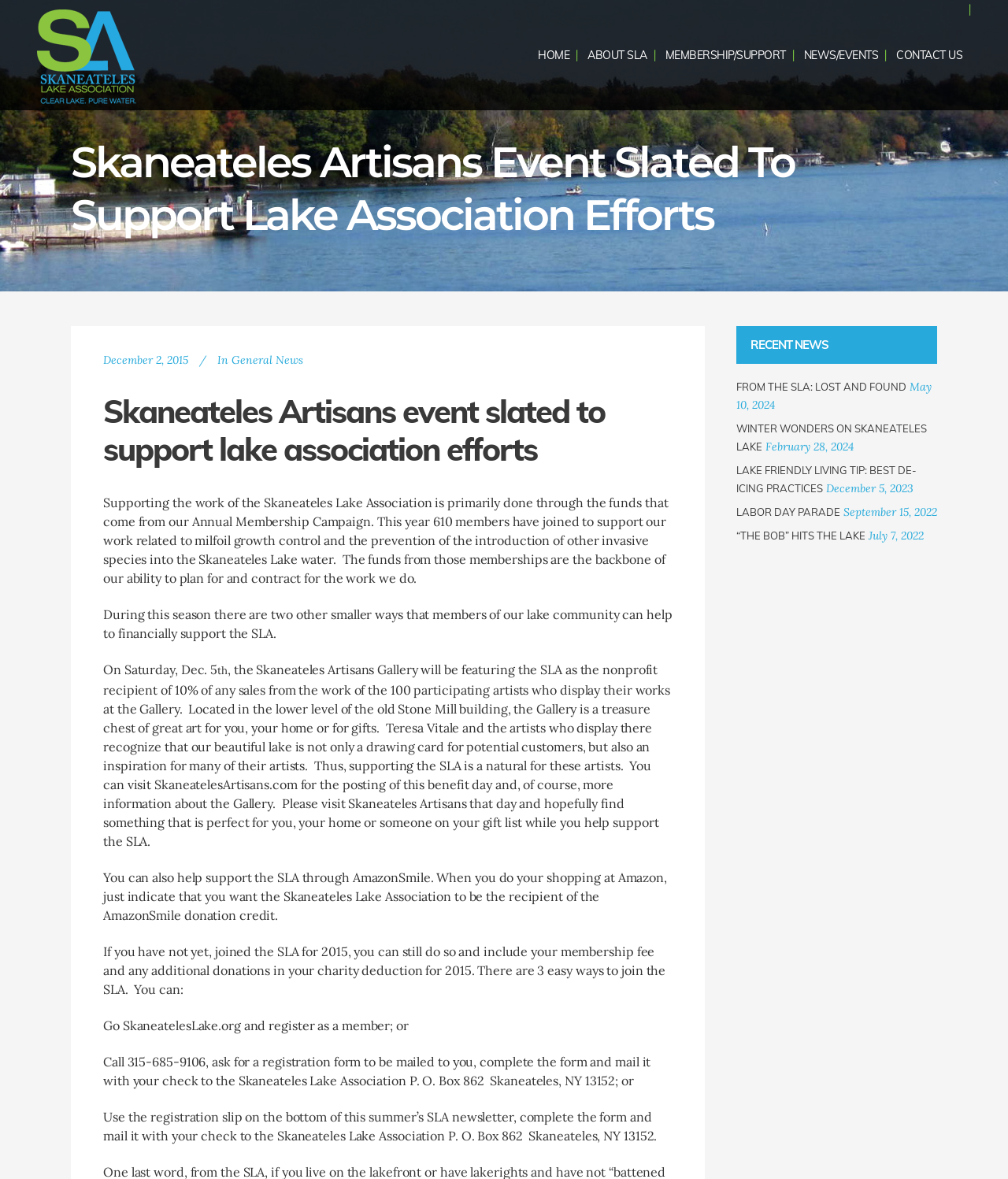Determine the bounding box coordinates for the area that should be clicked to carry out the following instruction: "View 'Before the Mayflower-A History of the Negro in America, 1619-1962 by Lerone Bennett, Jr.'".

None